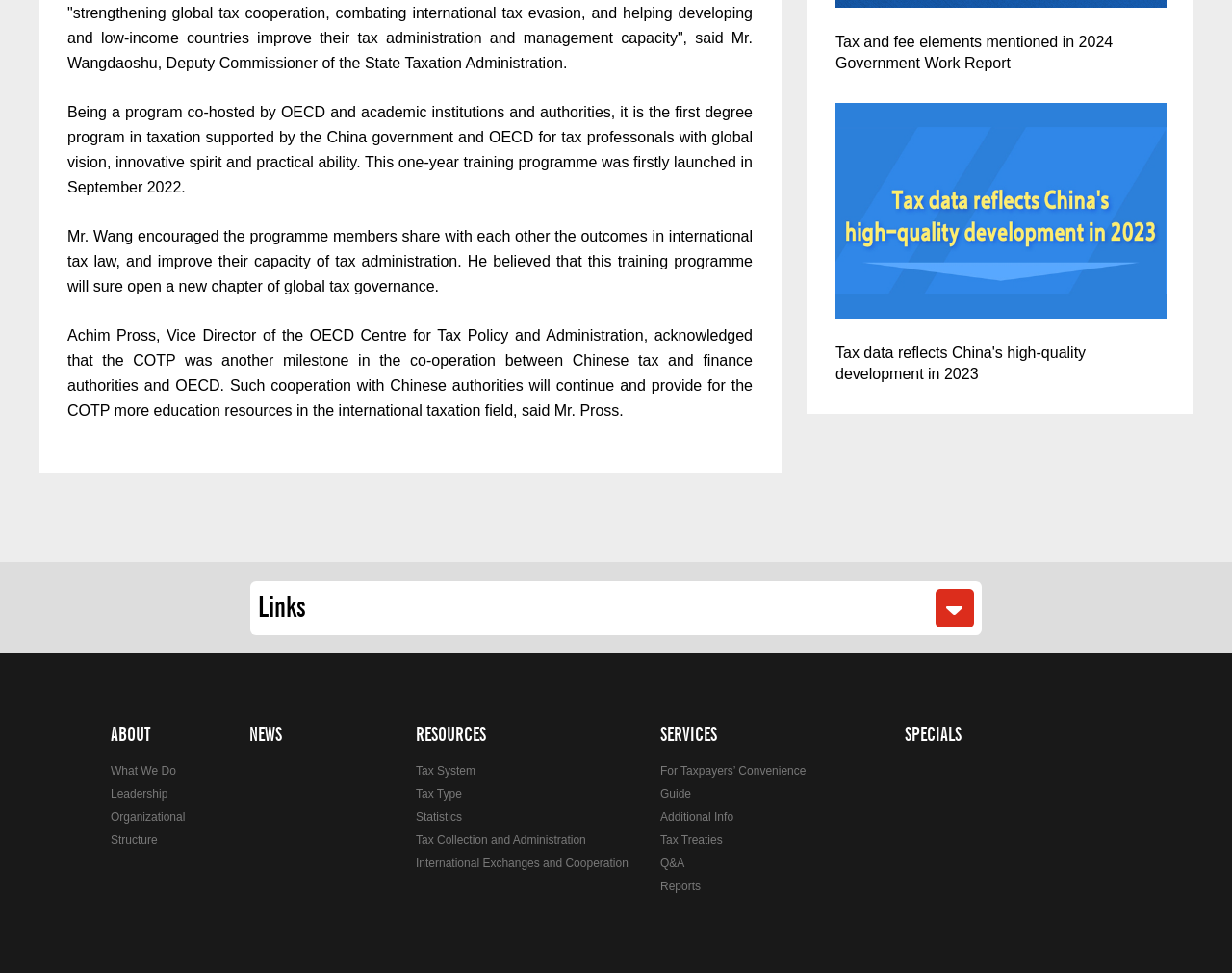Find and provide the bounding box coordinates for the UI element described with: "Organizational Structure".

[0.09, 0.832, 0.15, 0.87]